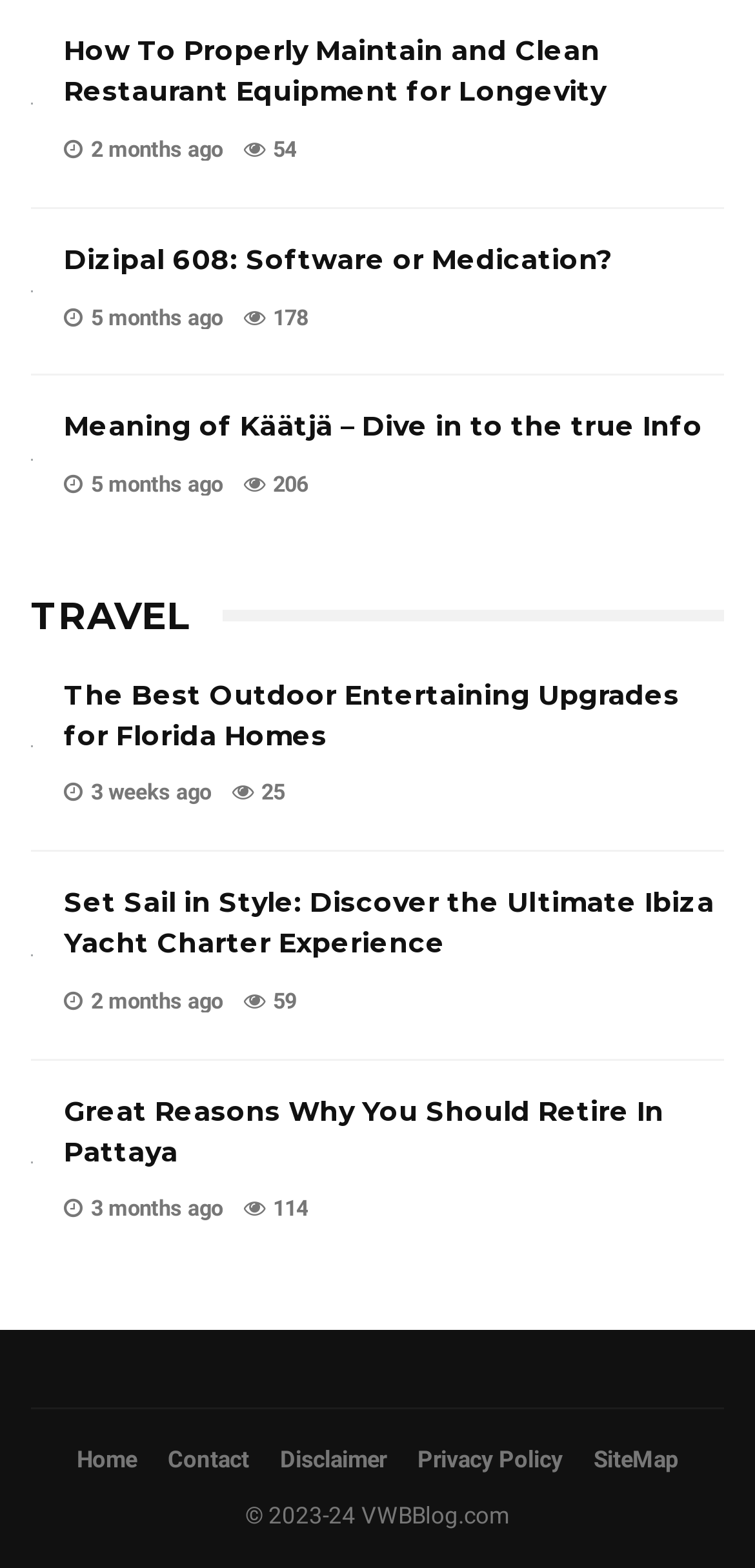Provide your answer to the question using just one word or phrase: What is the category of the third article?

TRAVEL